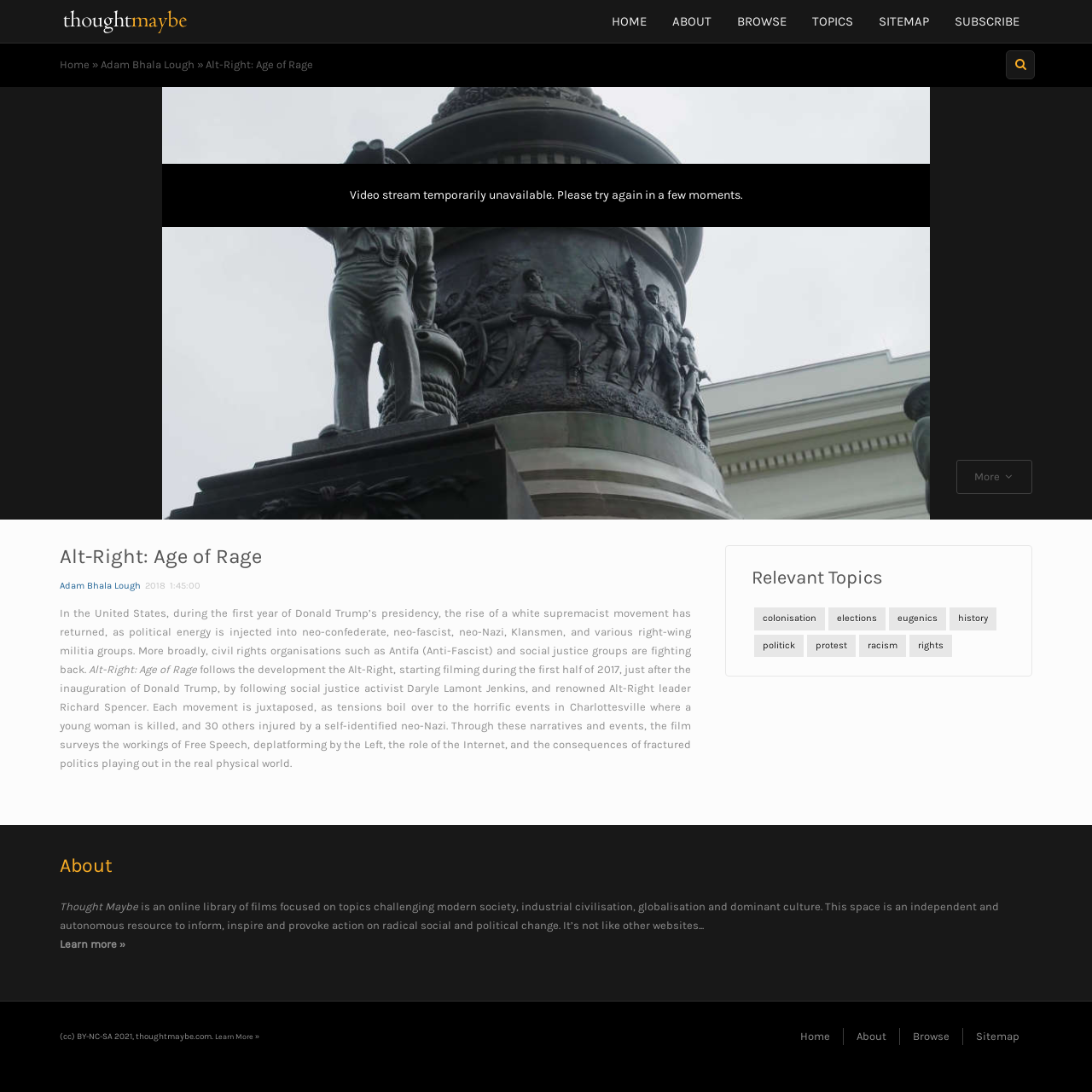Identify the bounding box coordinates necessary to click and complete the given instruction: "Search for videos".

[0.945, 0.045, 0.966, 0.072]